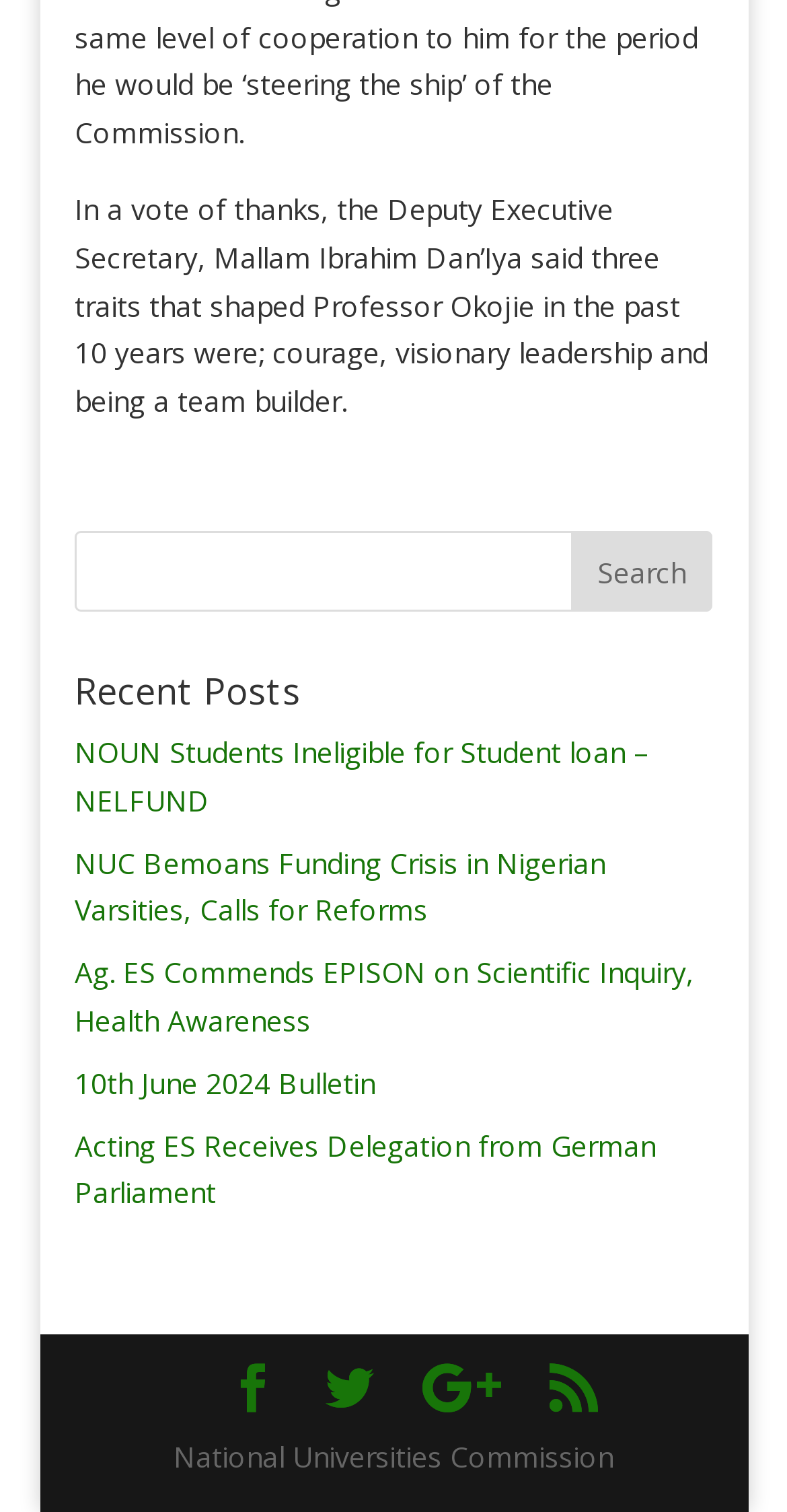What is the text of the first link under 'Recent Posts'?
Please provide a single word or phrase as your answer based on the image.

NOUN Students Ineligible for Student loan – NELFUND